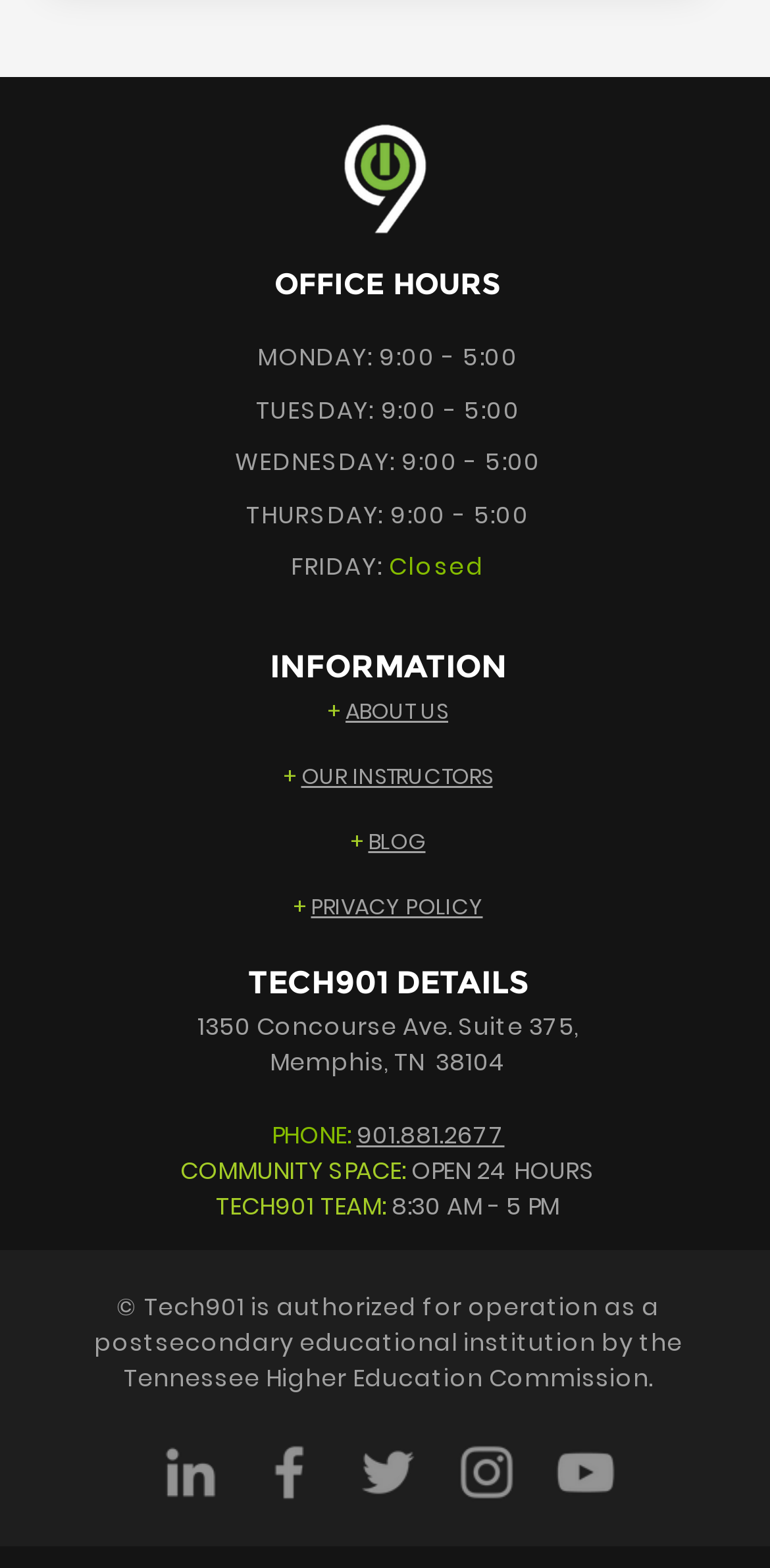Identify the bounding box coordinates necessary to click and complete the given instruction: "View office hours".

[0.046, 0.169, 0.962, 0.193]